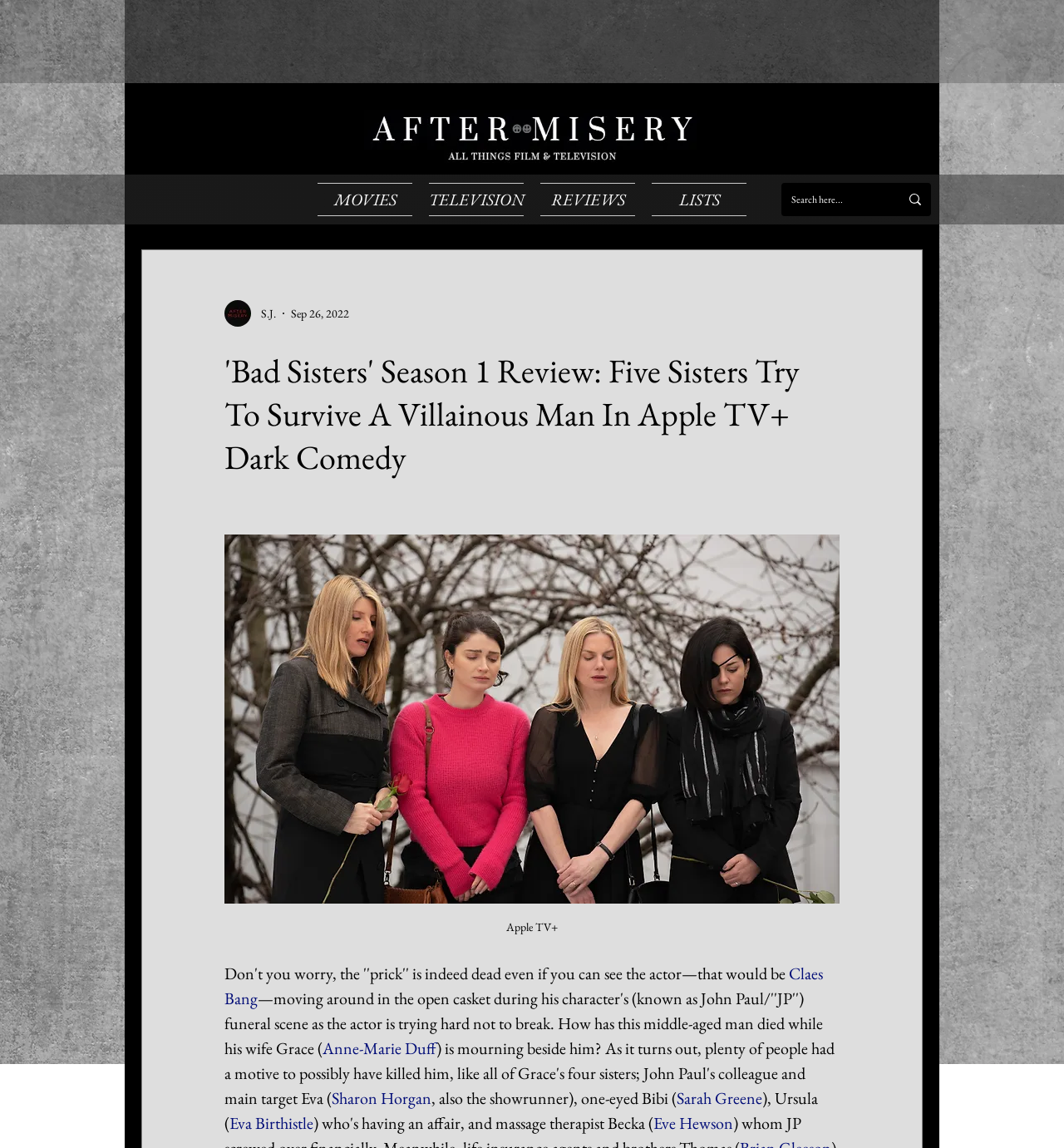Describe all the key features and sections of the webpage thoroughly.

This webpage is a review of the Apple TV+ dark comedy series "Bad Sisters" Season 1. At the top, there is a logo of "After Misery" with the text "all things film & television" underneath it. Below the logo, there is a navigation menu with links to "MOVIES", "TELEVISION", "REVIEWS", and "LISTS".

On the left side, there is an iframe containing a writer's picture, the writer's name "S.J.", and the date "Sep 26, 2022". Below this iframe, there is a heading that reads "'Bad Sisters' Season 1 Review: Five Sisters Try To Survive A Villainous Man In Apple TV+ Dark Comedy". 

Under the heading, there is a button with an image of four sisters looking mournful, two of whom are holding flowers. The image is from Apple TV+. Below the button, there are several lines of text mentioning the cast members, including Claes Bang, Anne-Marie Duff, Sharon Horgan, and others.

On the right side, there is a search box with a magnifying glass icon and a placeholder text "Search here...". Above the search box, there is a generic element with no text.

The overall structure of the webpage is divided into sections, with the review content on the left and the navigation and search functionality on the right.